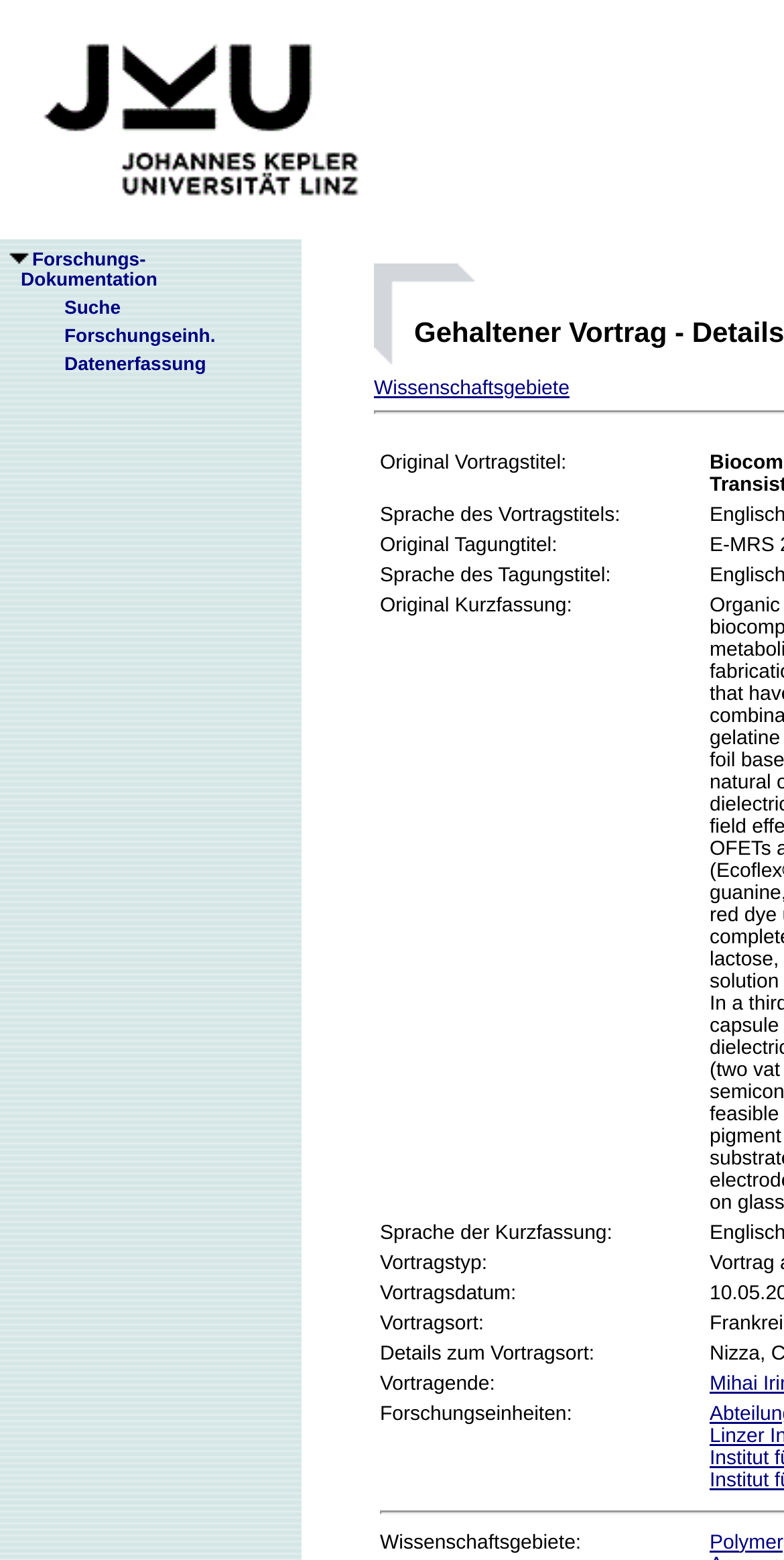How many layout table cells are in the layout table?
Based on the screenshot, respond with a single word or phrase.

15